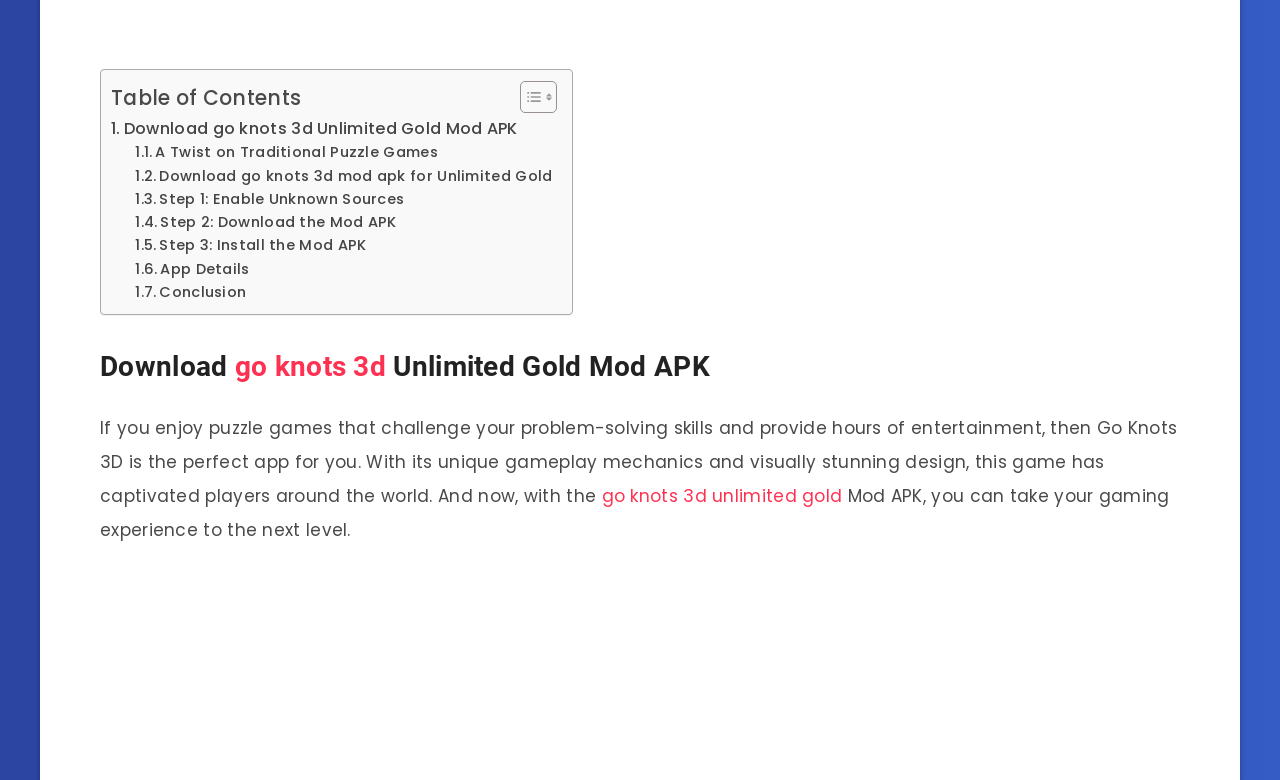Determine the bounding box coordinates of the target area to click to execute the following instruction: "Read more about Go Knots 3D."

[0.183, 0.448, 0.302, 0.49]